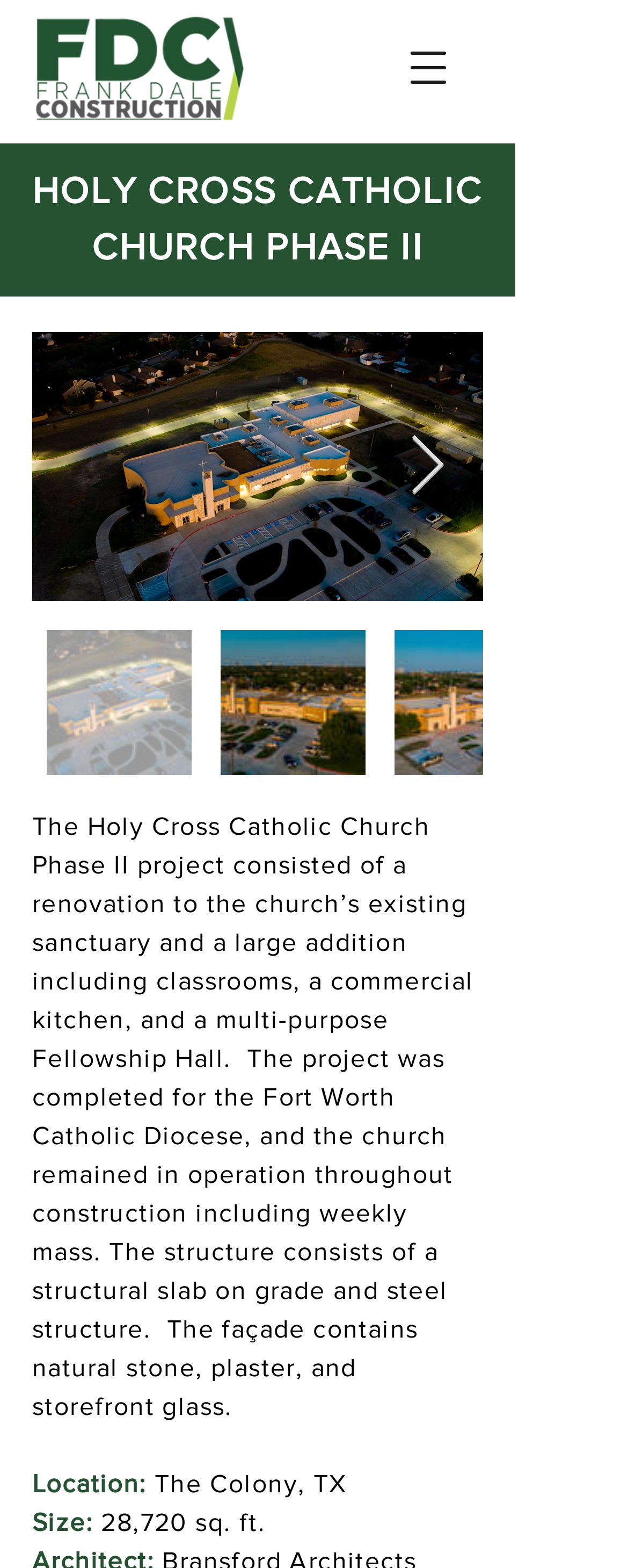Determine the bounding box of the UI component based on this description: "LinkedIn opens in new tab". The bounding box coordinates should be four float values between 0 and 1, i.e., [left, top, right, bottom].

None